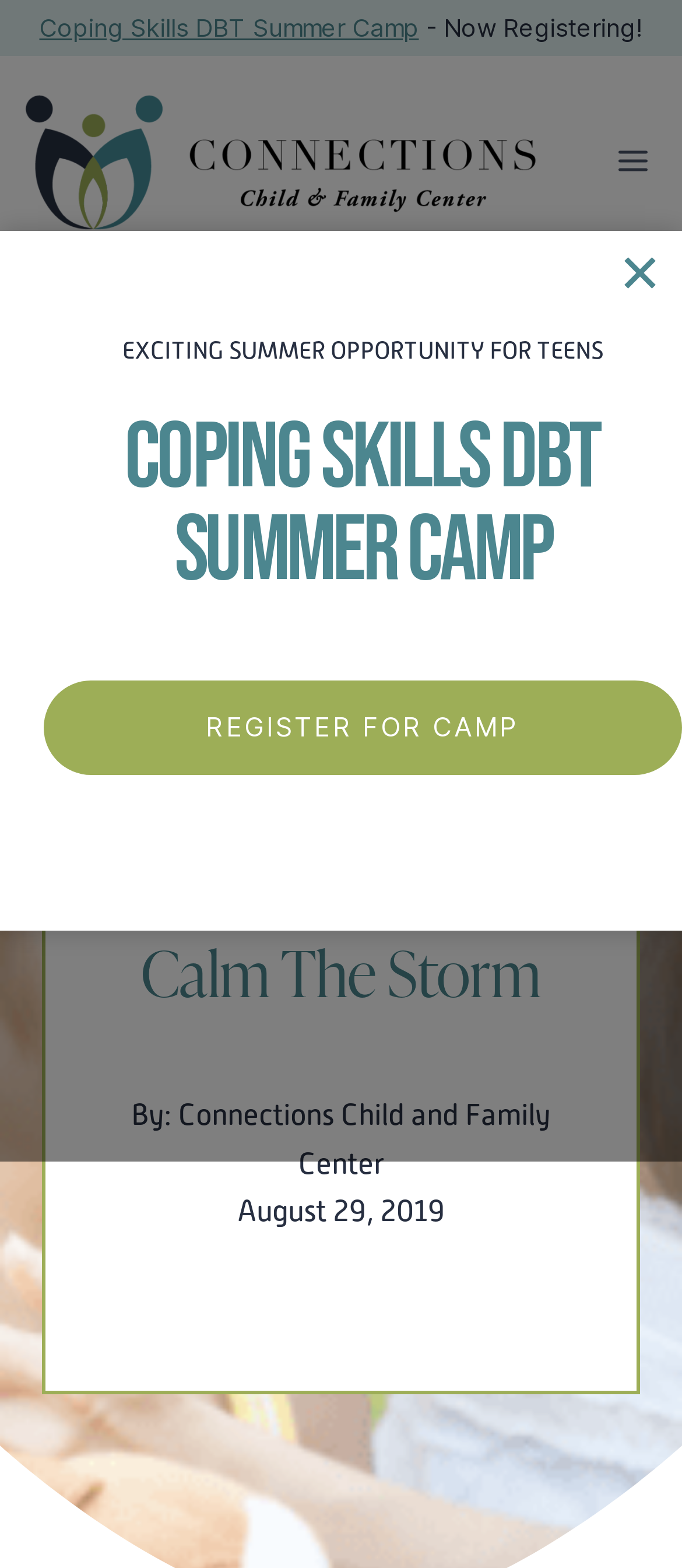Give a one-word or short phrase answer to this question: 
What is the name of the summer camp?

Coping Skills DBT Summer Camp